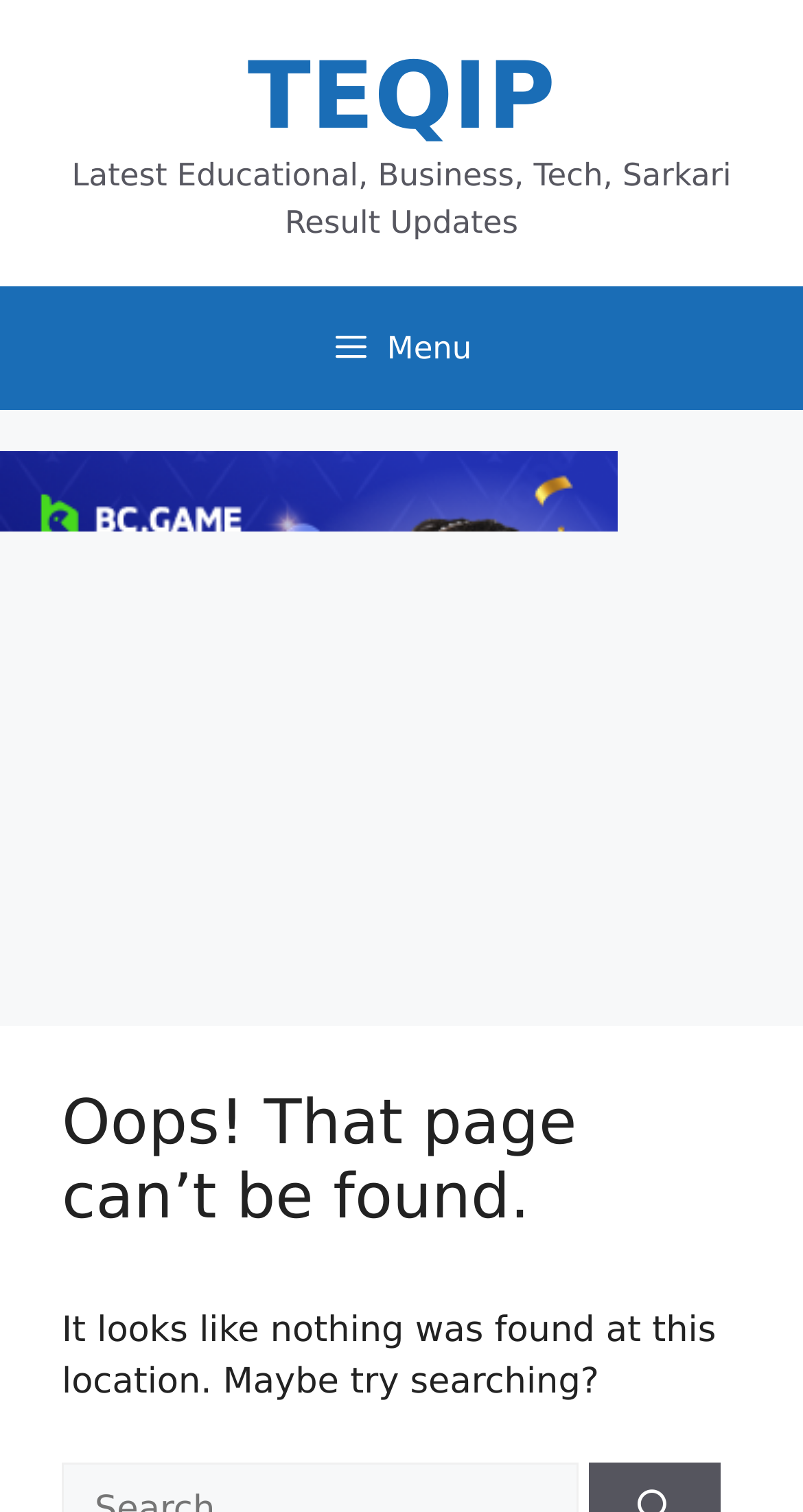Show the bounding box coordinates for the HTML element described as: "Menu".

[0.051, 0.189, 0.949, 0.271]